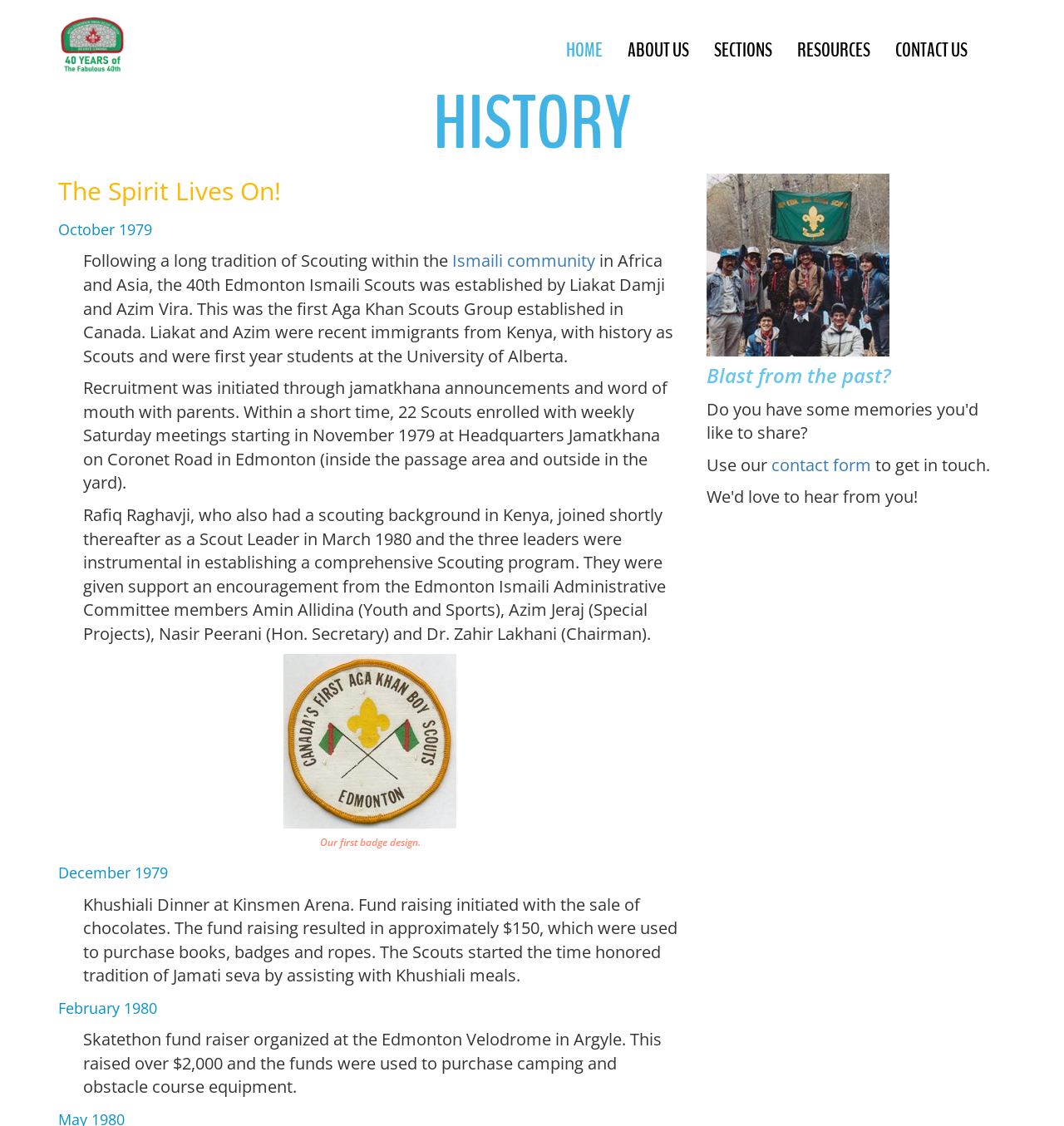Write an elaborate caption that captures the essence of the webpage.

The webpage is about the history of the 40th Edmonton Ismaili Scouts. At the top, there is a logo of the 40th Edmonton Ismaili Scouts, which is an image linked to the organization's homepage. Below the logo, there are five navigation links: HOME, ABOUT US, SECTIONS, RESOURCES, and CONTACT US, which are aligned horizontally across the top of the page.

The main content of the page is divided into two sections. The first section is headed by a large heading "HISTORY" and contains a series of paragraphs describing the history of the 40th Edmonton Ismaili Scouts. The text explains how the group was established in 1979 by Liakat Damji and Azim Vira, and how it grew and developed over time. There are also several specific dates mentioned, including October 1979, December 1979, and February 1980, which are highlighted as important milestones in the group's history.

The second section of the page is located below the main text and contains an image with a caption "Since 1979, the 40th Edmonton has been a great place for youth to learn new skills, meet friends, and develop character. It all started here!" Below the image, there is a call to action, encouraging visitors to use the contact form to get in touch with the organization.

Throughout the page, there are a total of six images, including the logo, the image with the caption, and four other images that are not explicitly described. There are also several links, including the navigation links at the top, a link to the Ismaili community, and a link to the contact form.